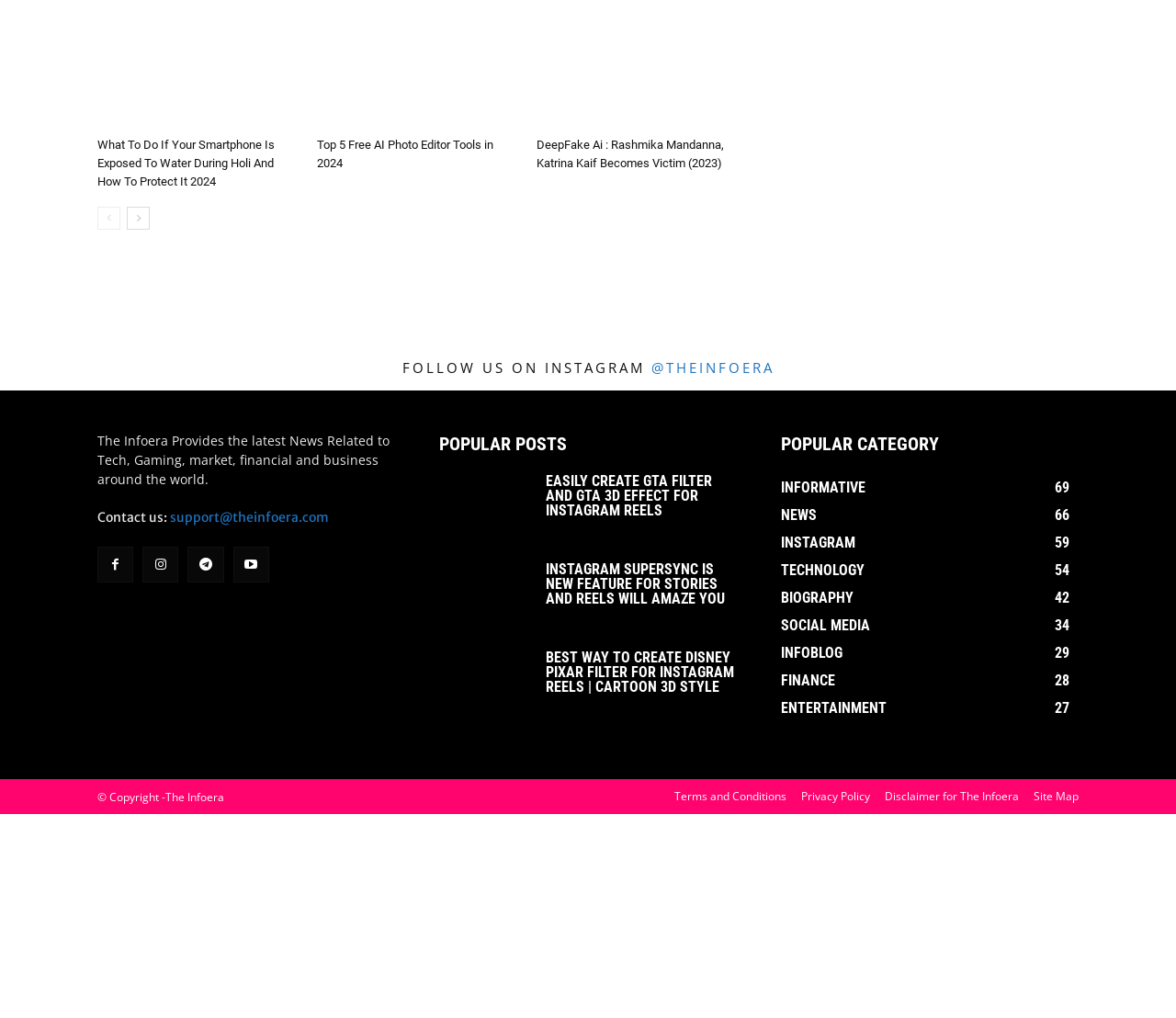Please identify the bounding box coordinates of the area that needs to be clicked to follow this instruction: "Go to the next page".

[0.108, 0.203, 0.127, 0.226]